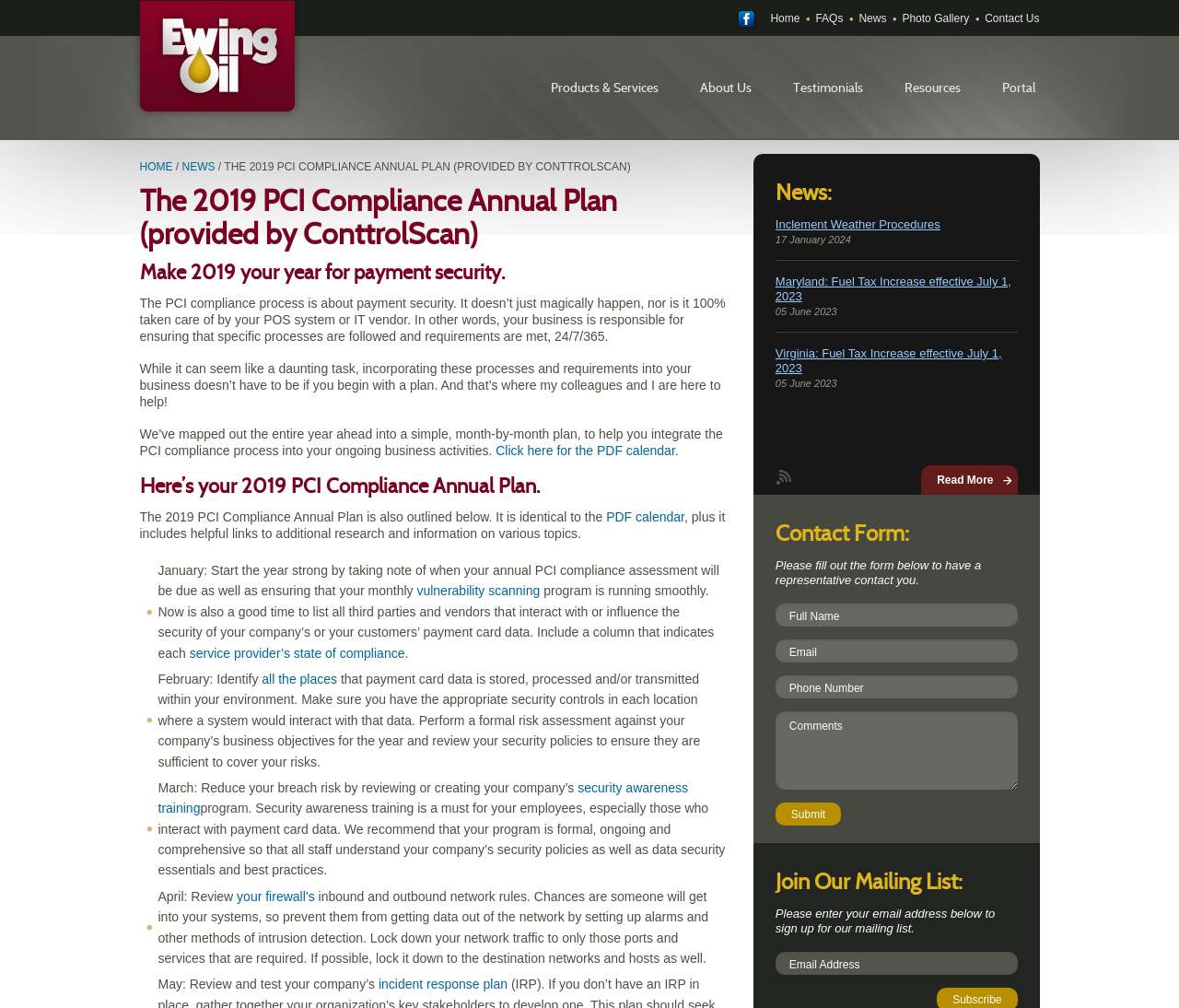Determine the bounding box coordinates for the area that should be clicked to carry out the following instruction: "Fill in the 'Full Name' textbox".

[0.658, 0.599, 0.863, 0.622]